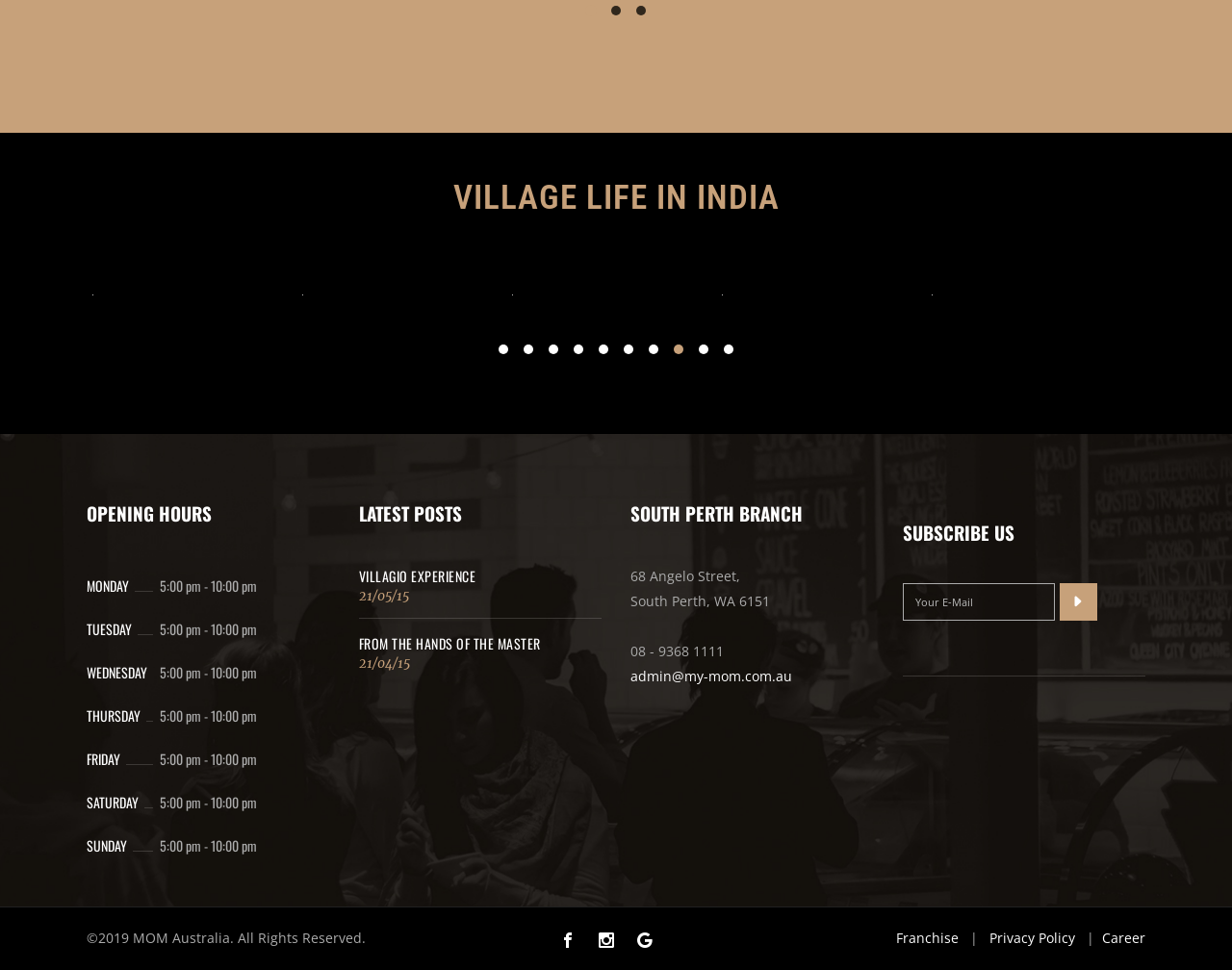Given the description of the UI element: "name="your-email" placeholder="Your E-Mail"", predict the bounding box coordinates in the form of [left, top, right, bottom], with each value being a float between 0 and 1.

[0.732, 0.601, 0.856, 0.64]